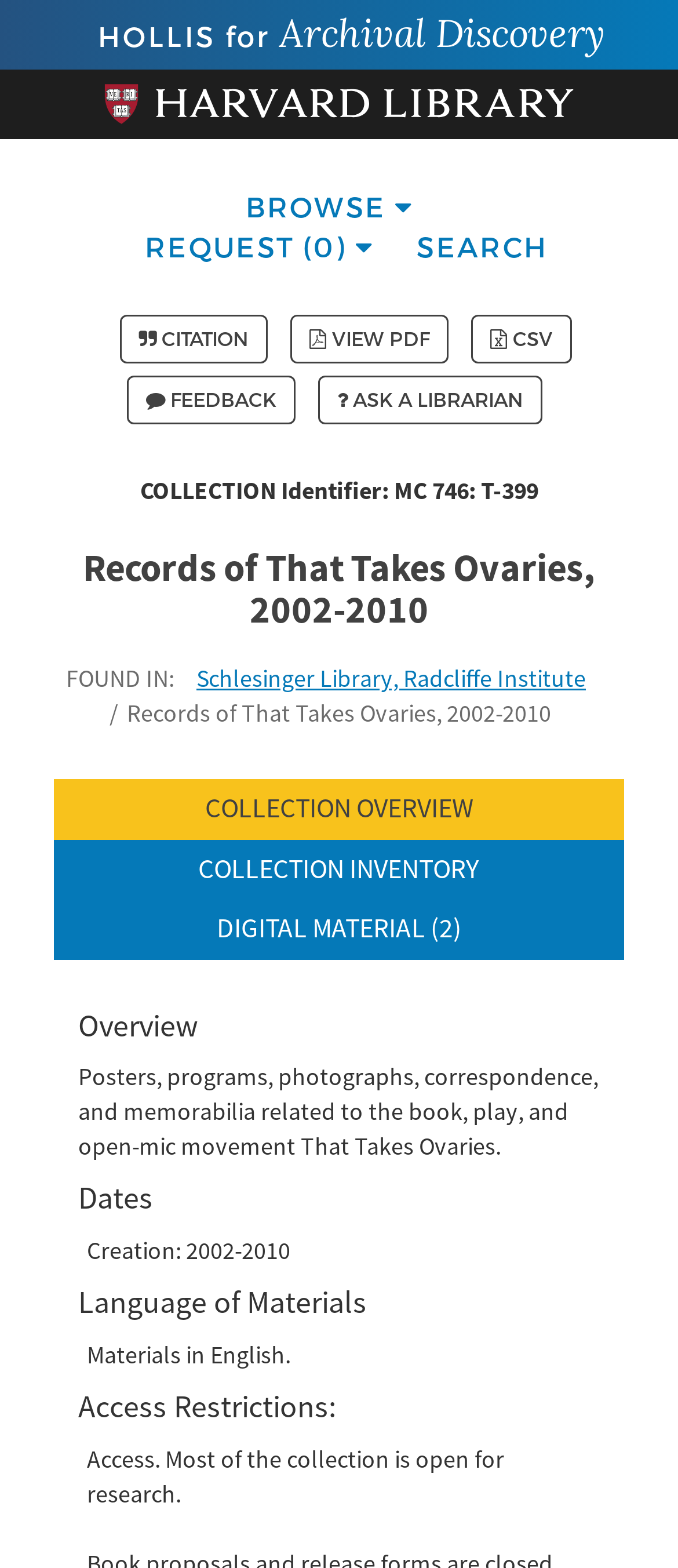Determine the bounding box coordinates for the clickable element required to fulfill the instruction: "Request an item". Provide the coordinates as four float numbers between 0 and 1, i.e., [left, top, right, bottom].

[0.214, 0.146, 0.55, 0.167]